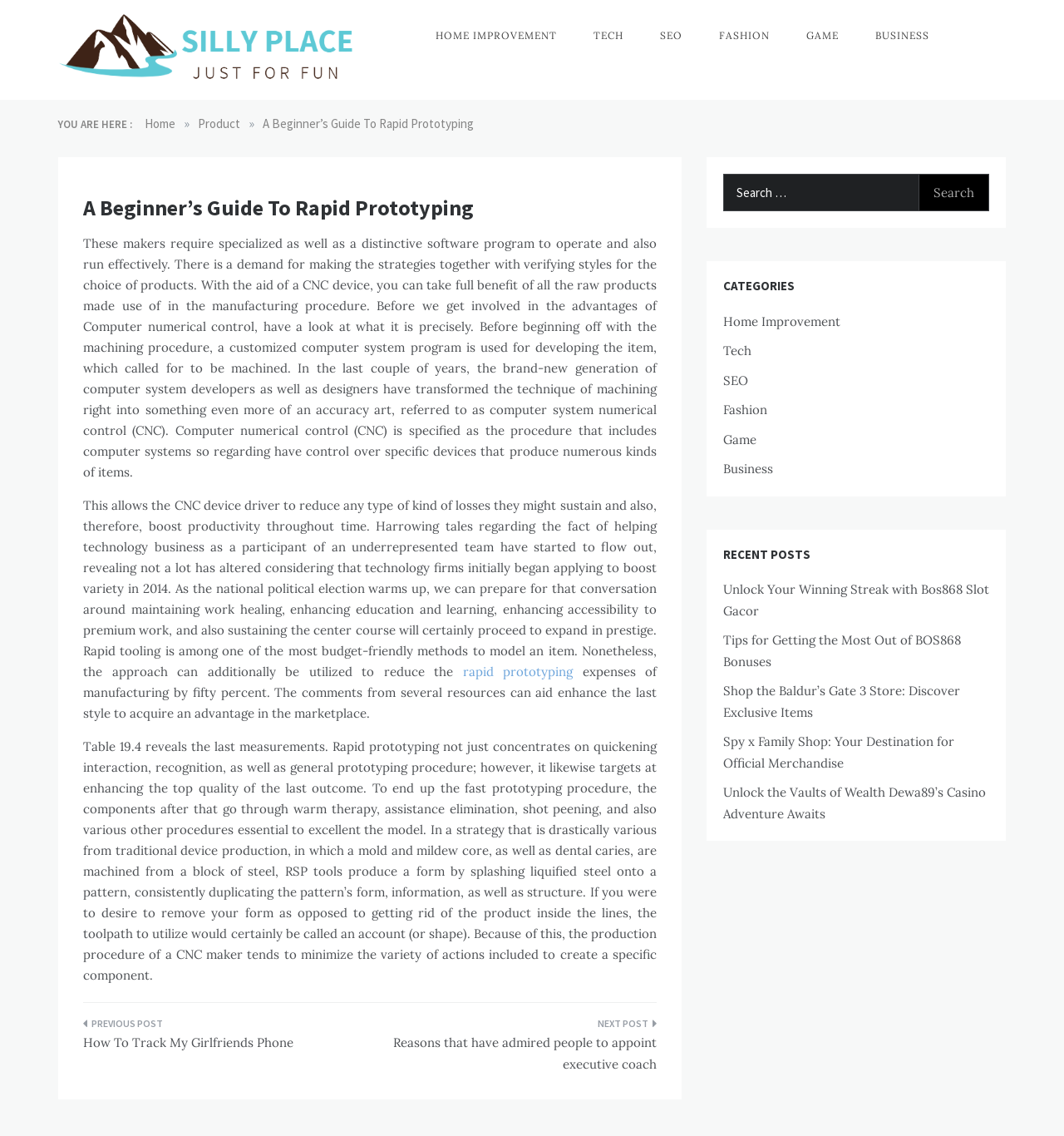Please provide a brief answer to the question using only one word or phrase: 
What is the purpose of the search box?

To search for content